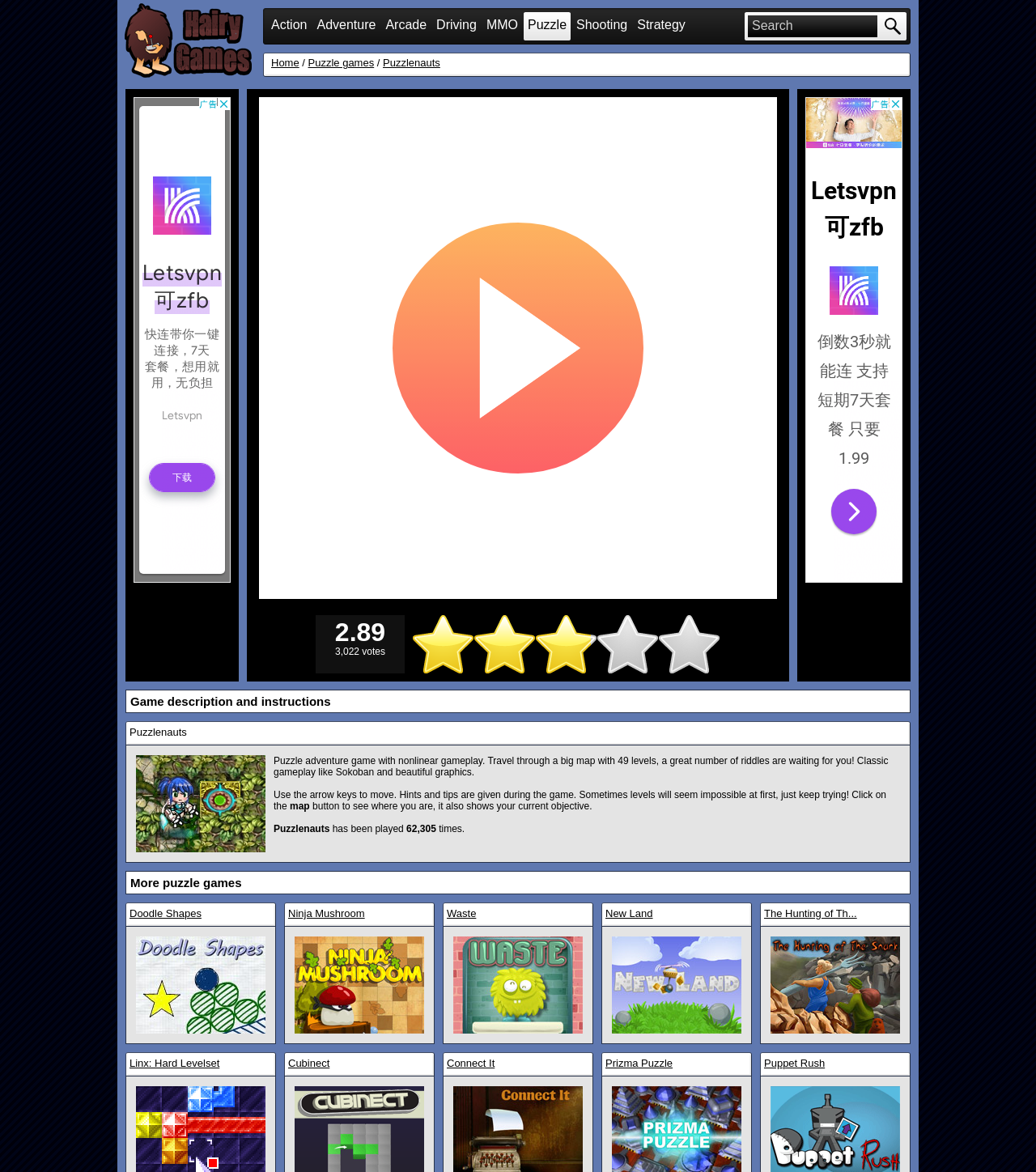Determine the bounding box coordinates of the clickable region to carry out the instruction: "Play Doodle Shapes".

[0.125, 0.774, 0.194, 0.785]